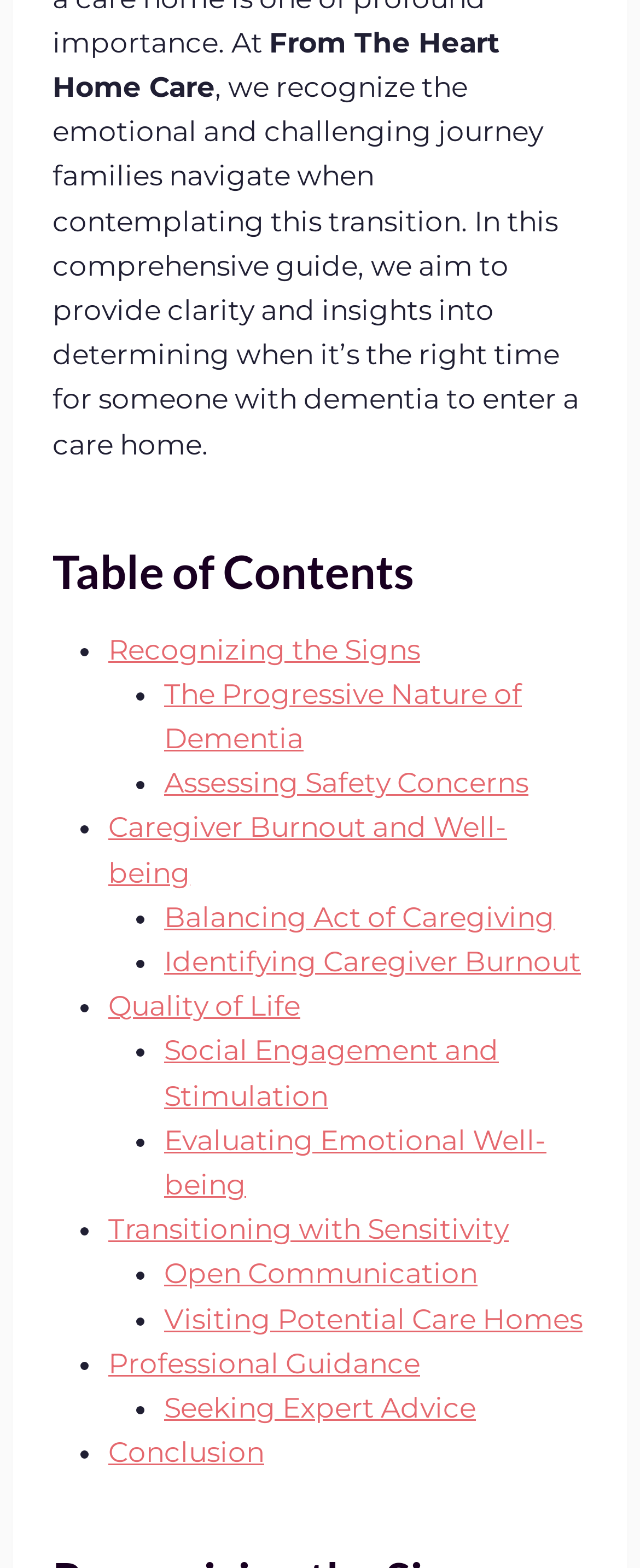Please locate the bounding box coordinates of the element's region that needs to be clicked to follow the instruction: "Read about recognizing the signs". The bounding box coordinates should be provided as four float numbers between 0 and 1, i.e., [left, top, right, bottom].

[0.169, 0.404, 0.656, 0.425]